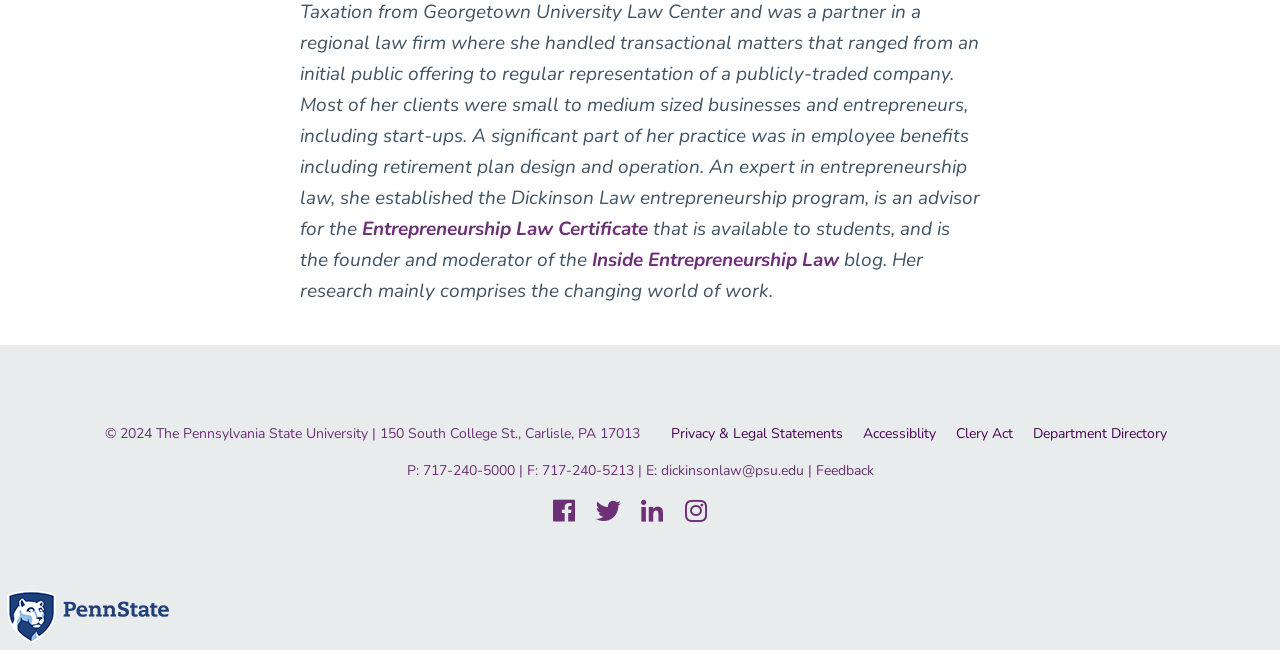Please find the bounding box coordinates of the element that you should click to achieve the following instruction: "Go to the footer menu". The coordinates should be presented as four float numbers between 0 and 1: [left, top, right, bottom].

[0.518, 0.638, 0.918, 0.695]